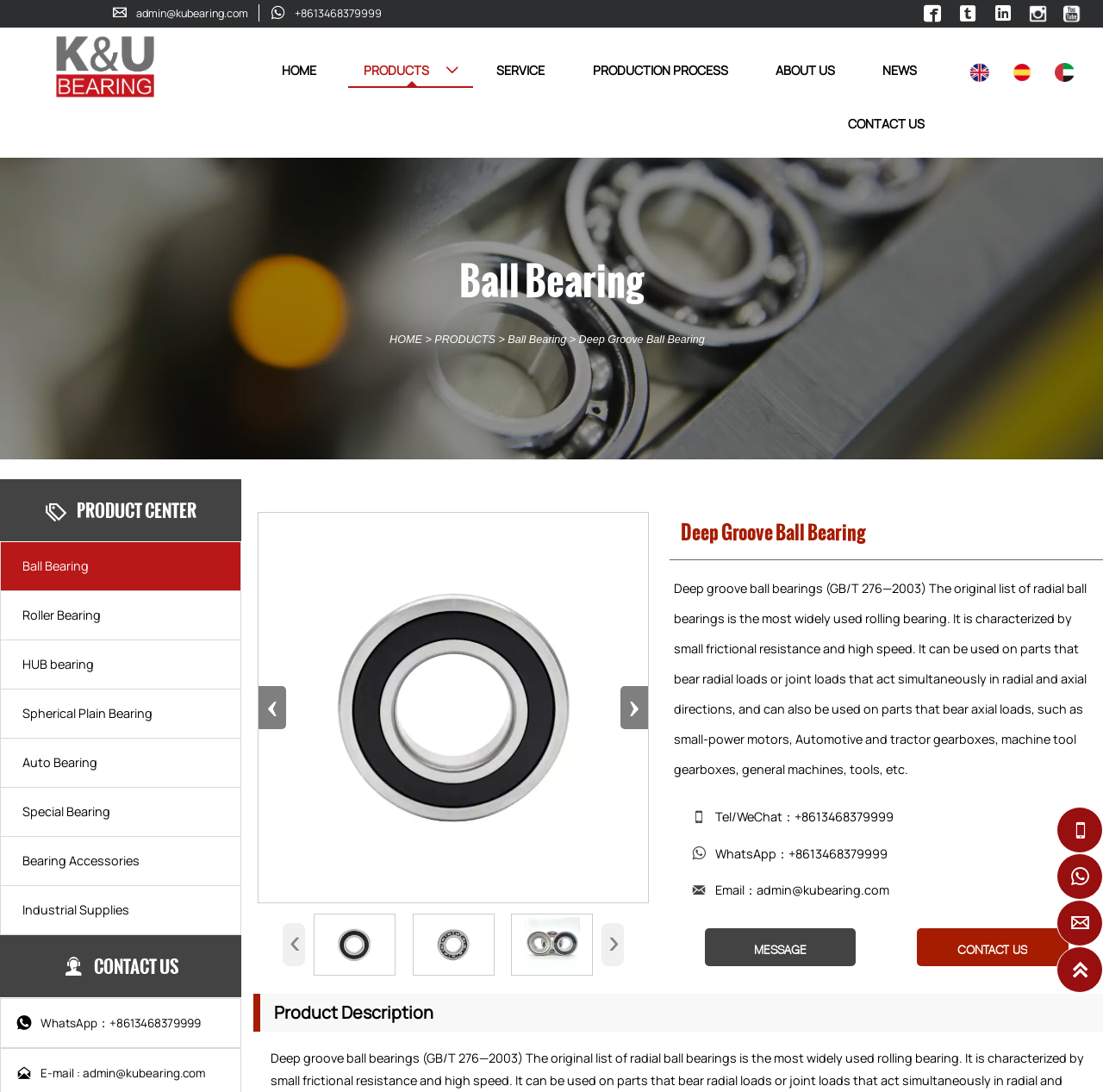Provide a short answer using a single word or phrase for the following question: 
What is the phone number listed on the page?

+8613468379999